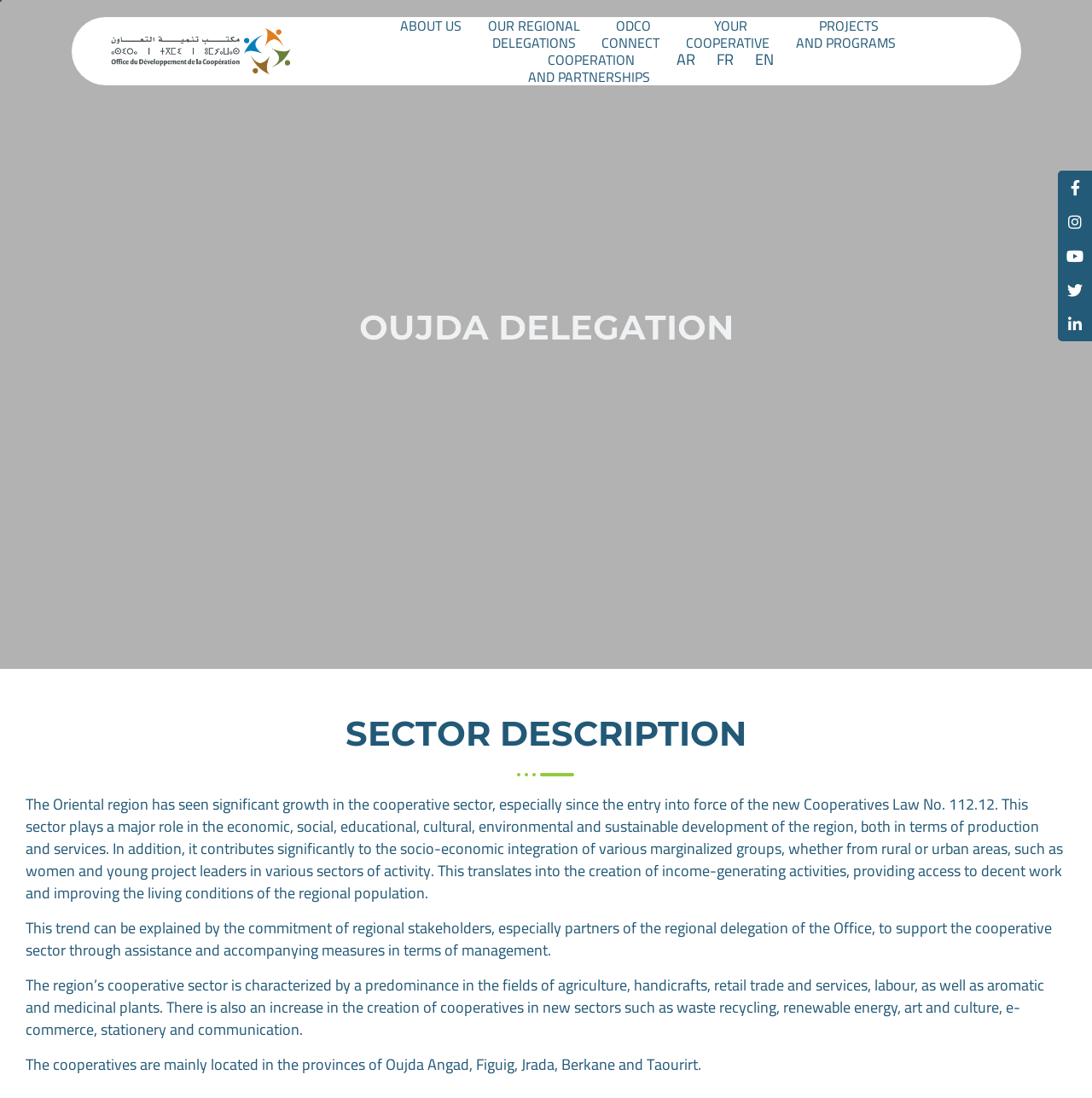Locate the coordinates of the bounding box for the clickable region that fulfills this instruction: "Switch to English language".

[0.691, 0.047, 0.712, 0.078]